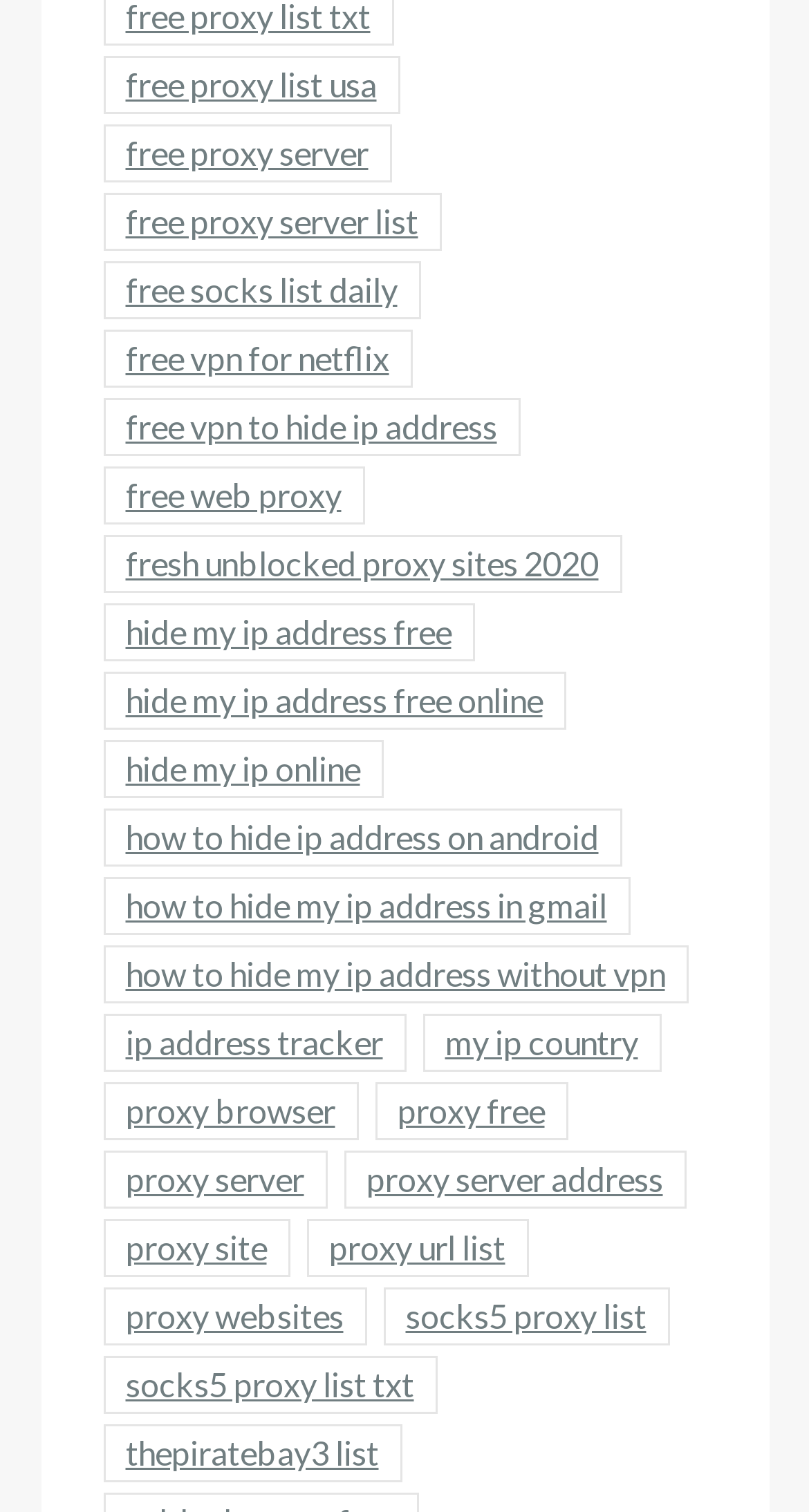Identify the bounding box coordinates of the region I need to click to complete this instruction: "Click on free proxy list usa".

[0.127, 0.037, 0.494, 0.075]